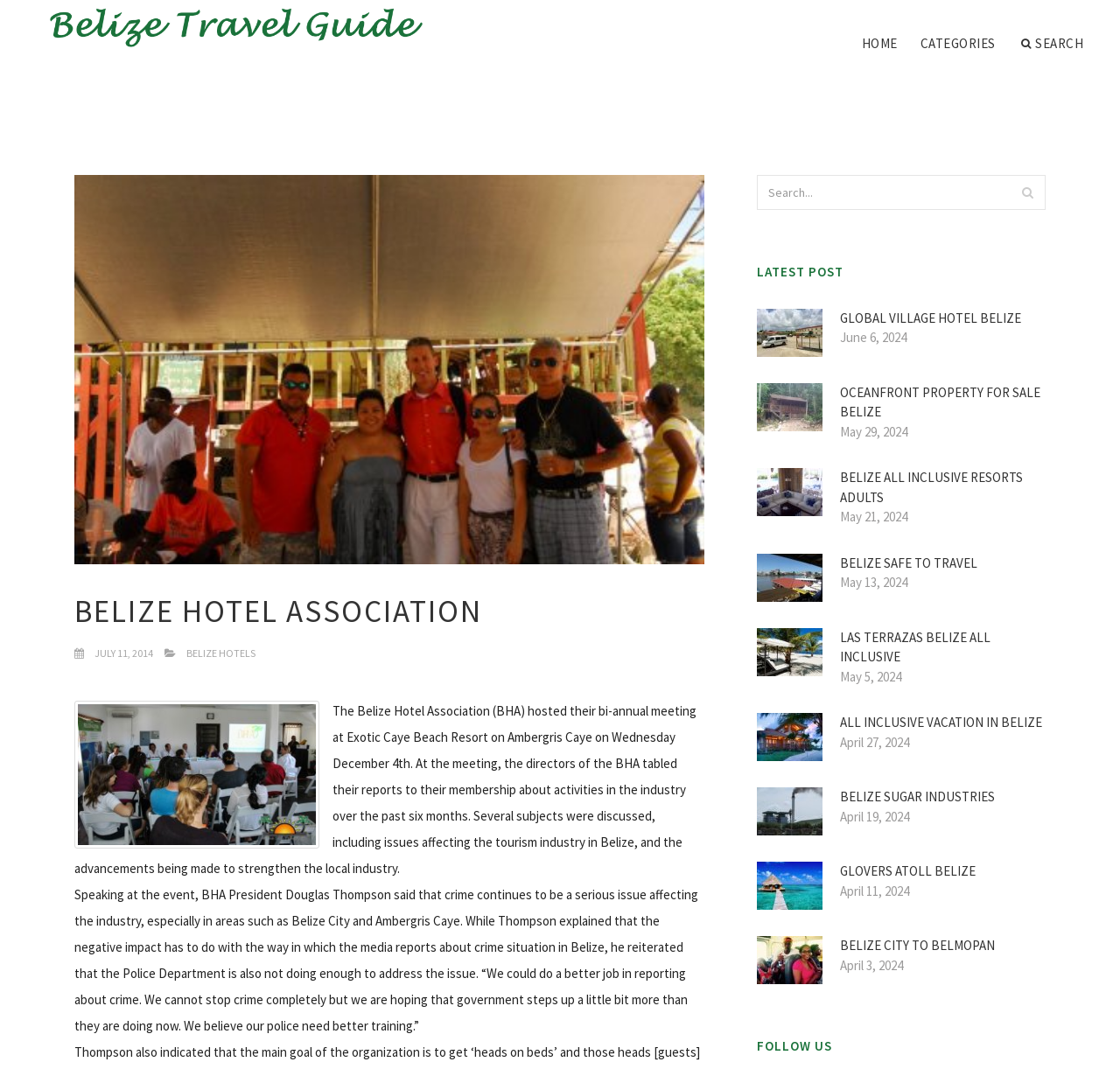Answer with a single word or phrase: 
What is the date of the event mentioned in the article?

December 4th